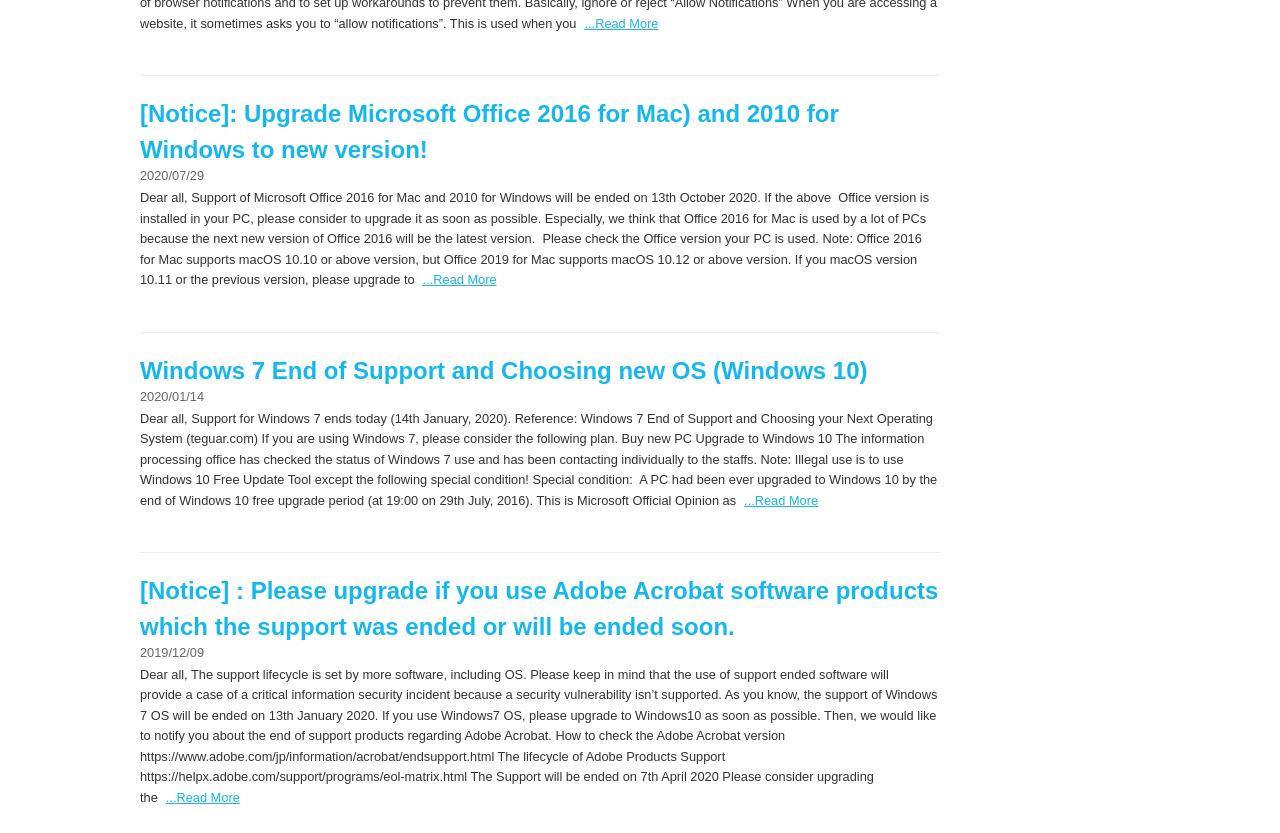What is the purpose of the link '...Read More'?
Refer to the image and answer the question using a single word or phrase.

To read more about the article